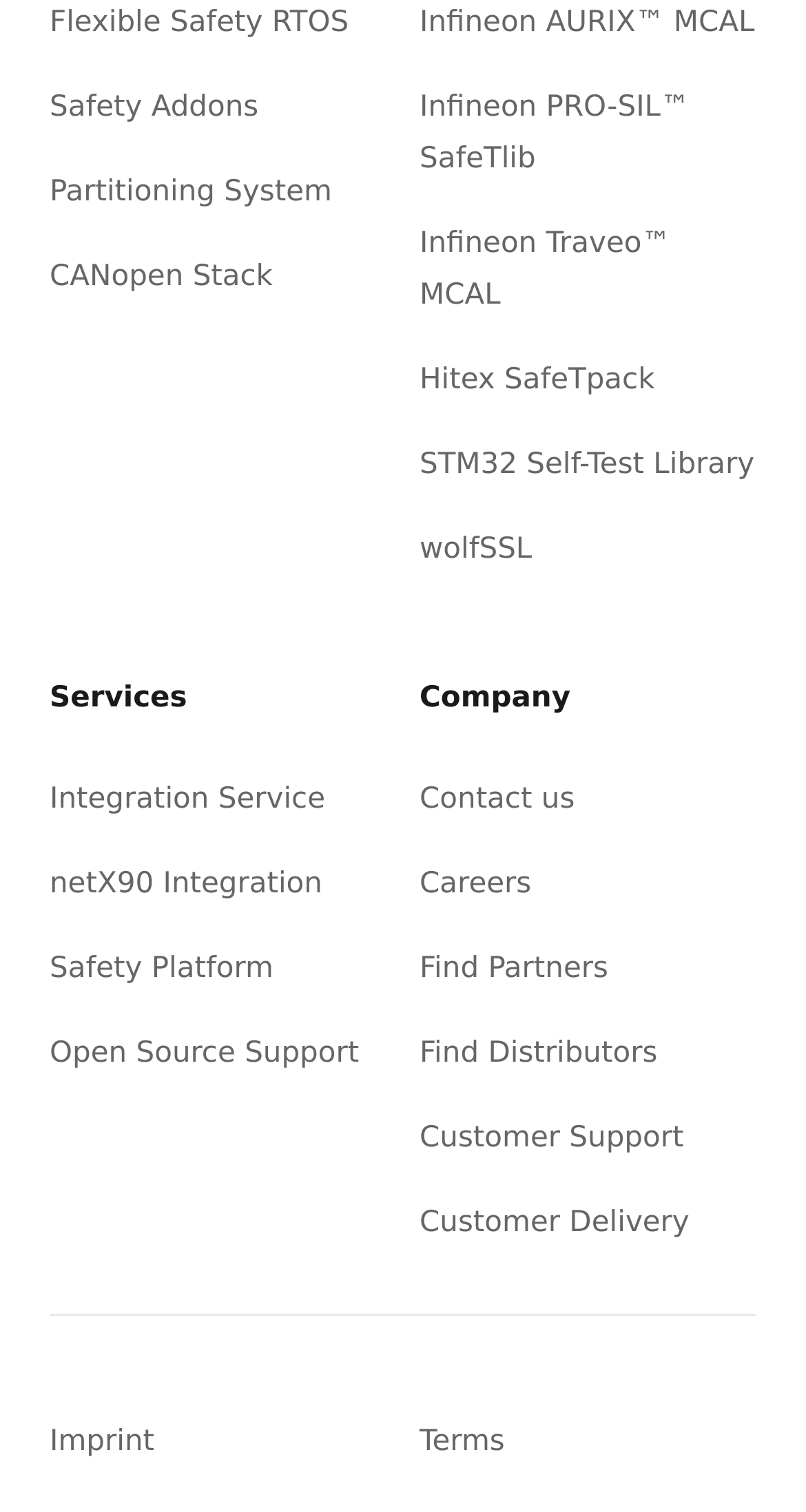Using the given description, provide the bounding box coordinates formatted as (top-left x, top-left y, bottom-right x, bottom-right y), with all values being floating point numbers between 0 and 1. Description: wolfSSL

[0.521, 0.352, 0.66, 0.374]